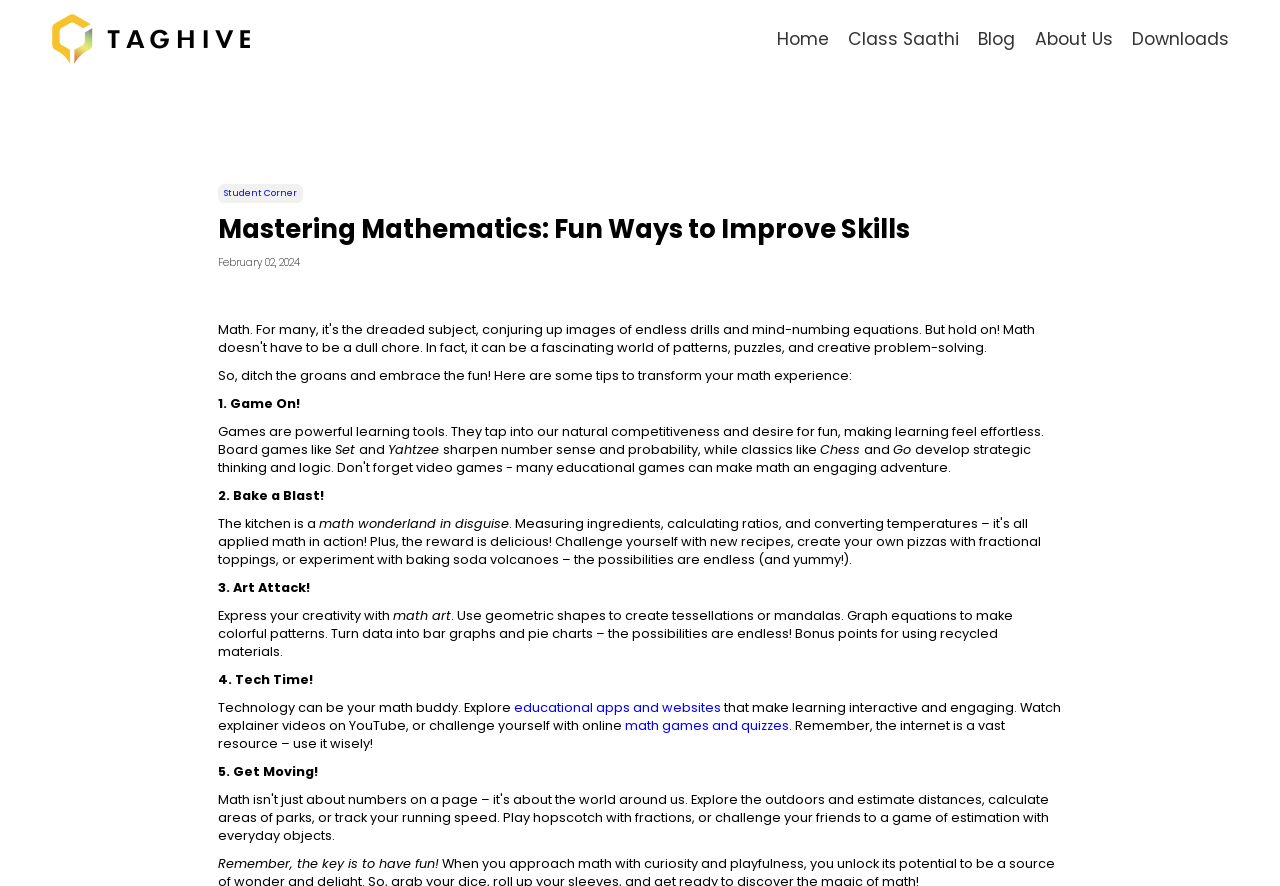Using the provided element description "Skip to content", determine the bounding box coordinates of the UI element.

None